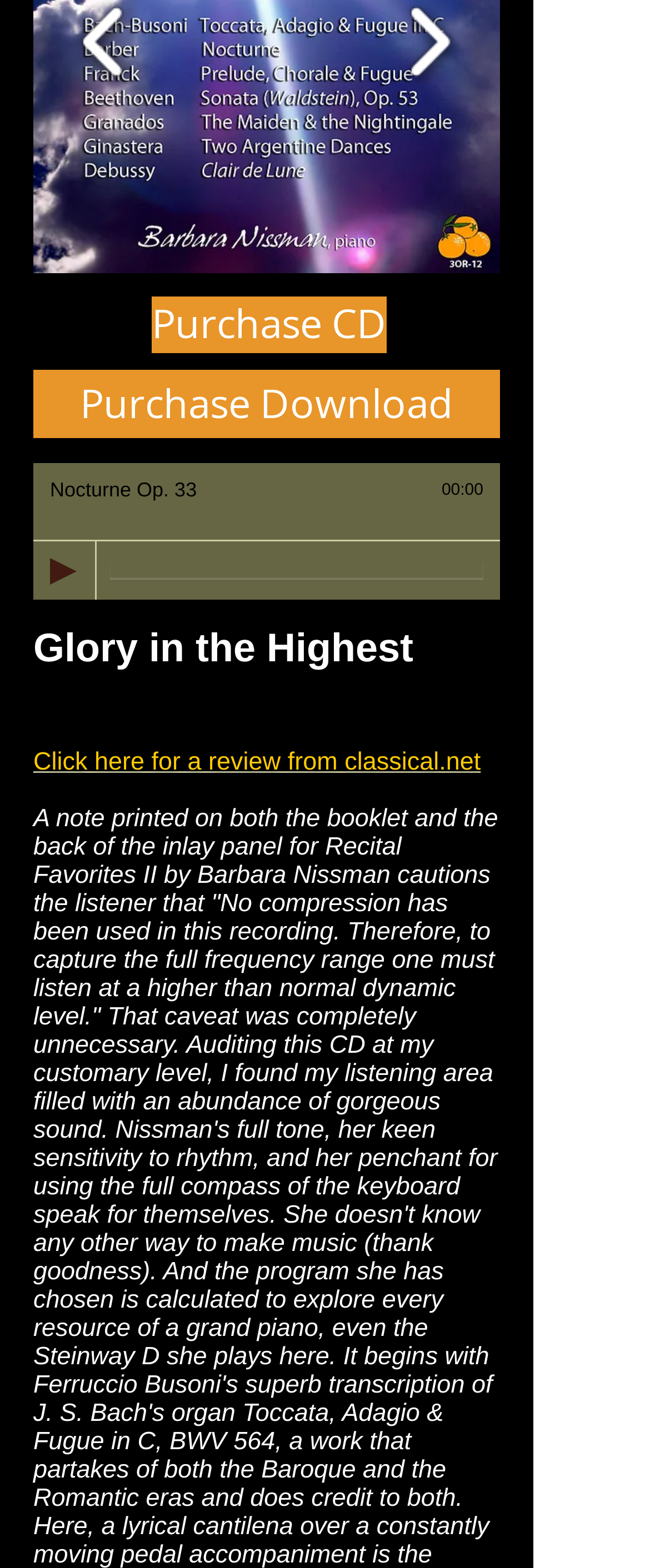Return the bounding box coordinates of the UI element that corresponds to this description: "Purchase Download". The coordinates must be given as four float numbers in the range of 0 and 1, [left, top, right, bottom].

[0.051, 0.236, 0.769, 0.279]